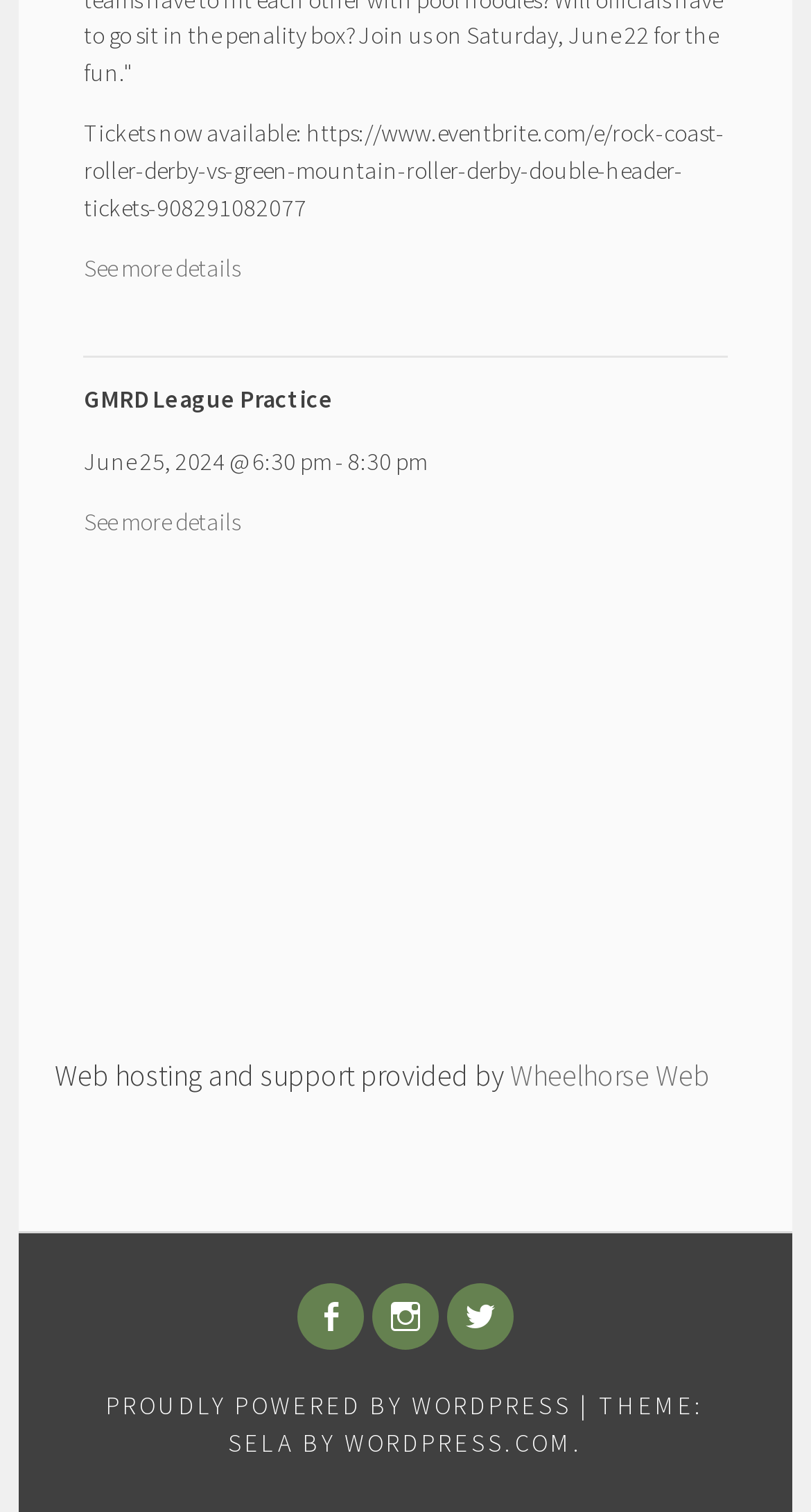How many social media links are present on the webpage?
Please provide a comprehensive answer based on the visual information in the image.

There are three social media links present on the webpage, namely FACEBOOK, INSTAGRAM, and TWITTER, which are represented by the link elements with the texts ' FACEBOOK', ' INSTAGRAM', and ' TWITTER' respectively.